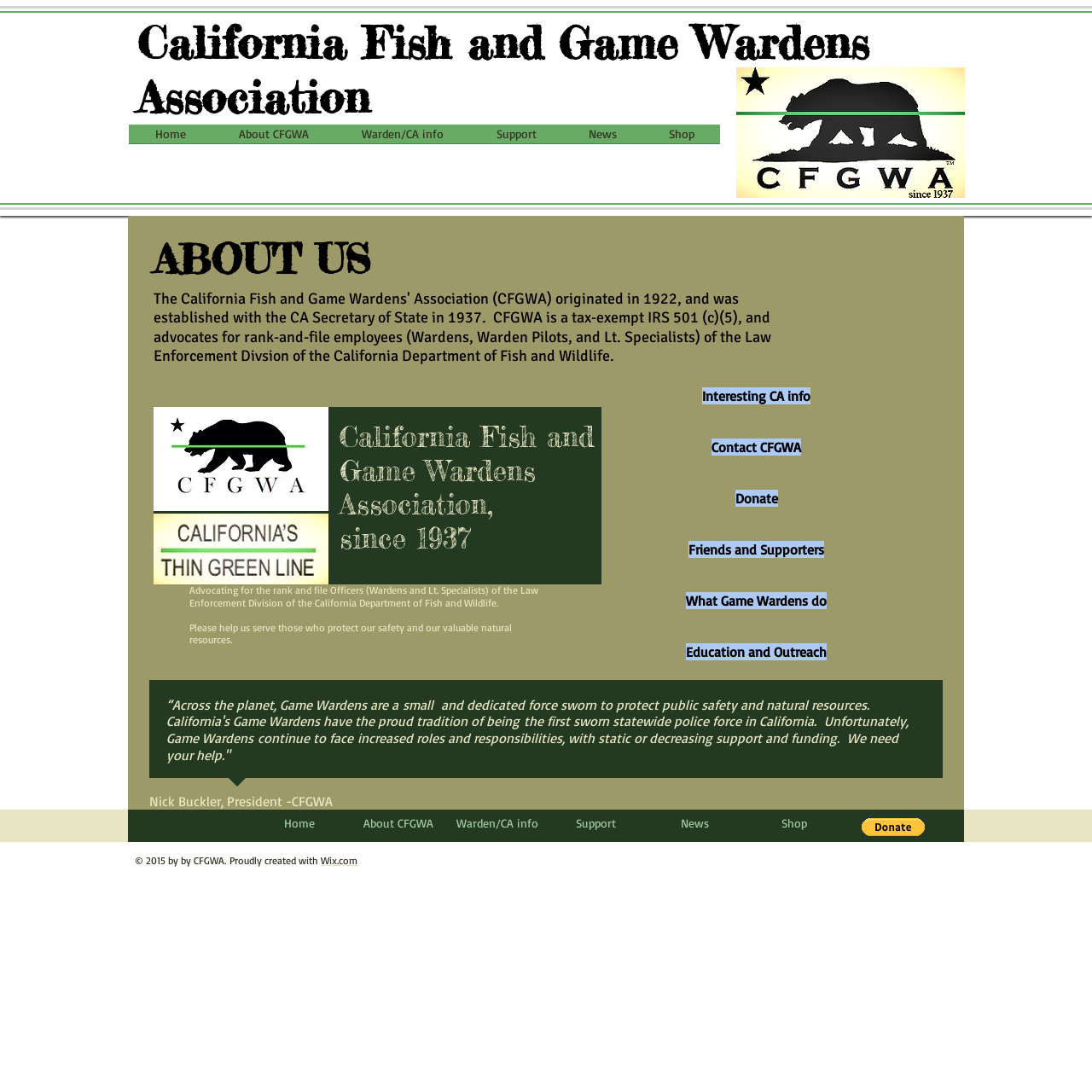What is the purpose of CFGWA?
Provide a short answer using one word or a brief phrase based on the image.

Advocating for rank-and-file employees